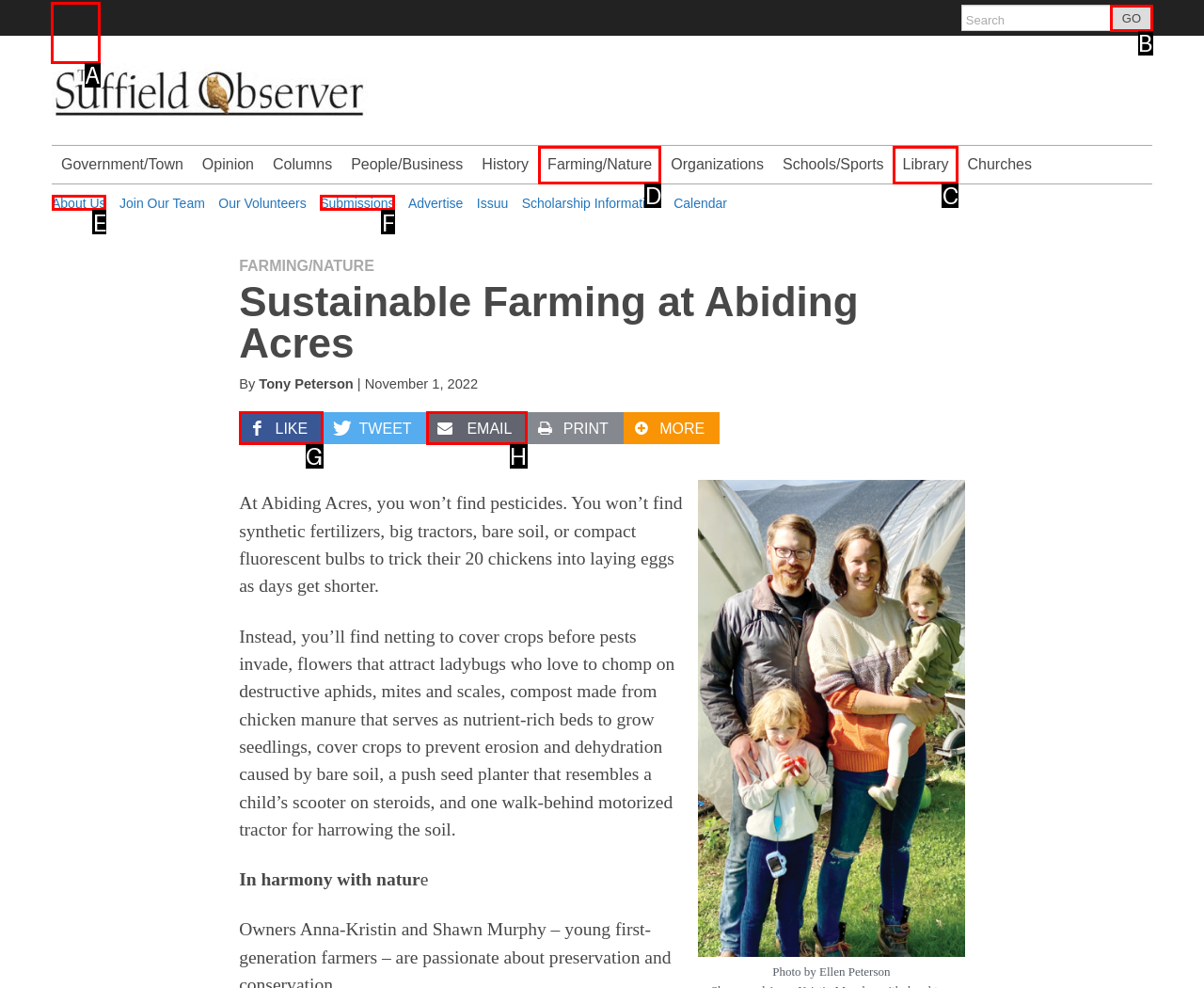What option should you select to complete this task: Click on Farming/Nature? Indicate your answer by providing the letter only.

D